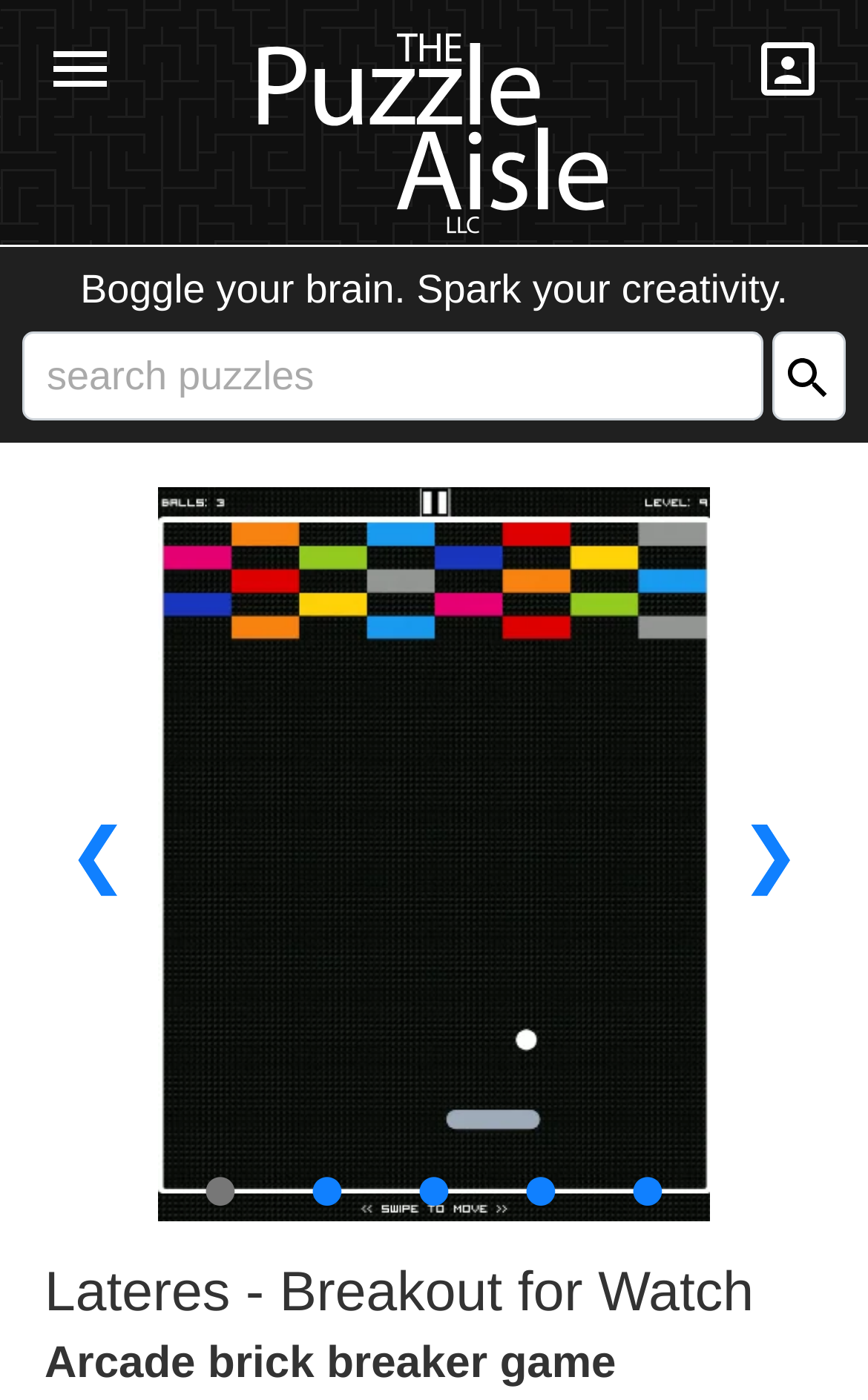Please specify the coordinates of the bounding box for the element that should be clicked to carry out this instruction: "Click the member menu button". The coordinates must be four float numbers between 0 and 1, formatted as [left, top, right, bottom].

[0.867, 0.024, 0.949, 0.075]